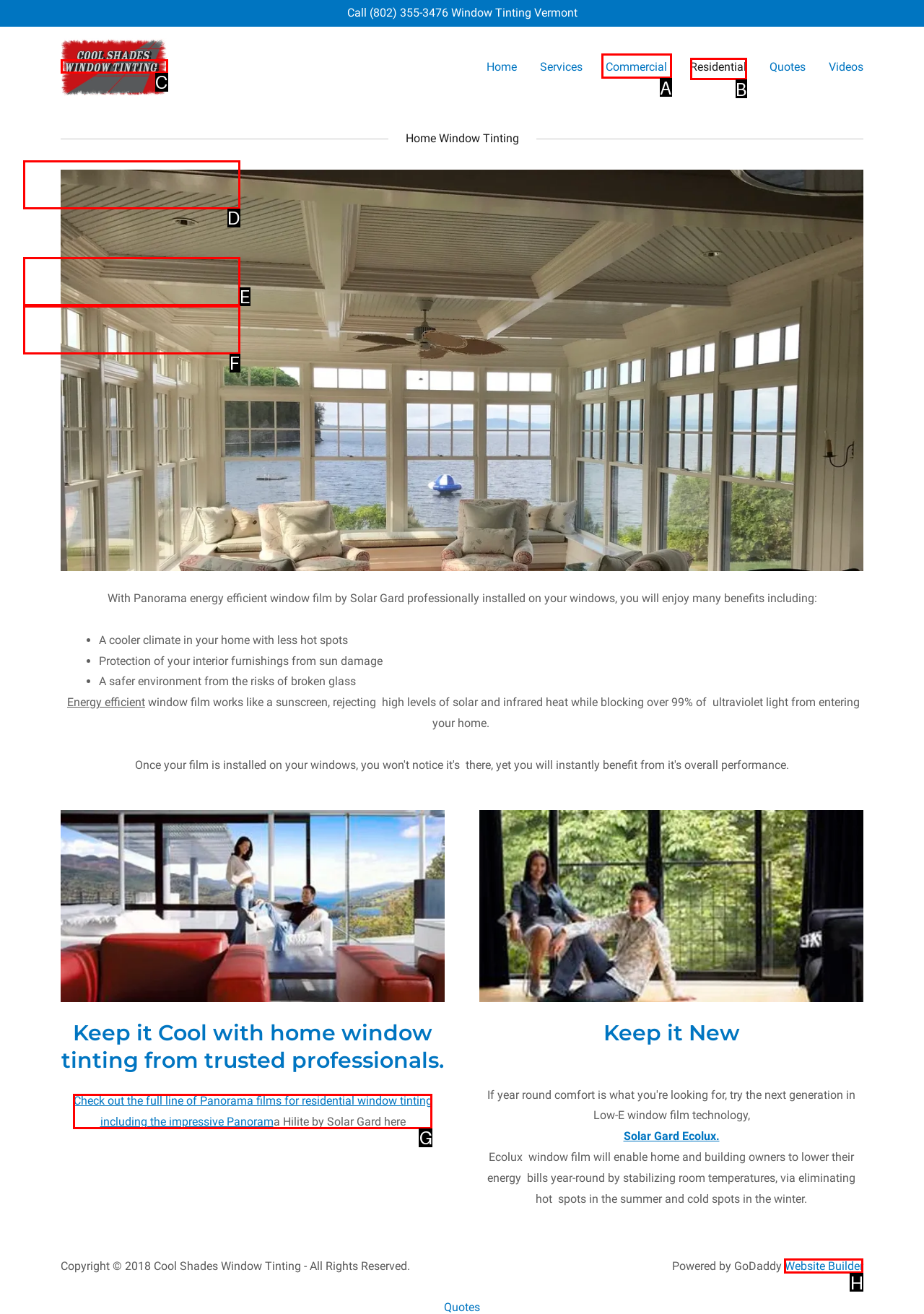Determine the letter of the UI element that will complete the task: Explore 'The 8 Best Online Tutoring Websites In USA For Round-The-Clock Help'
Reply with the corresponding letter.

None